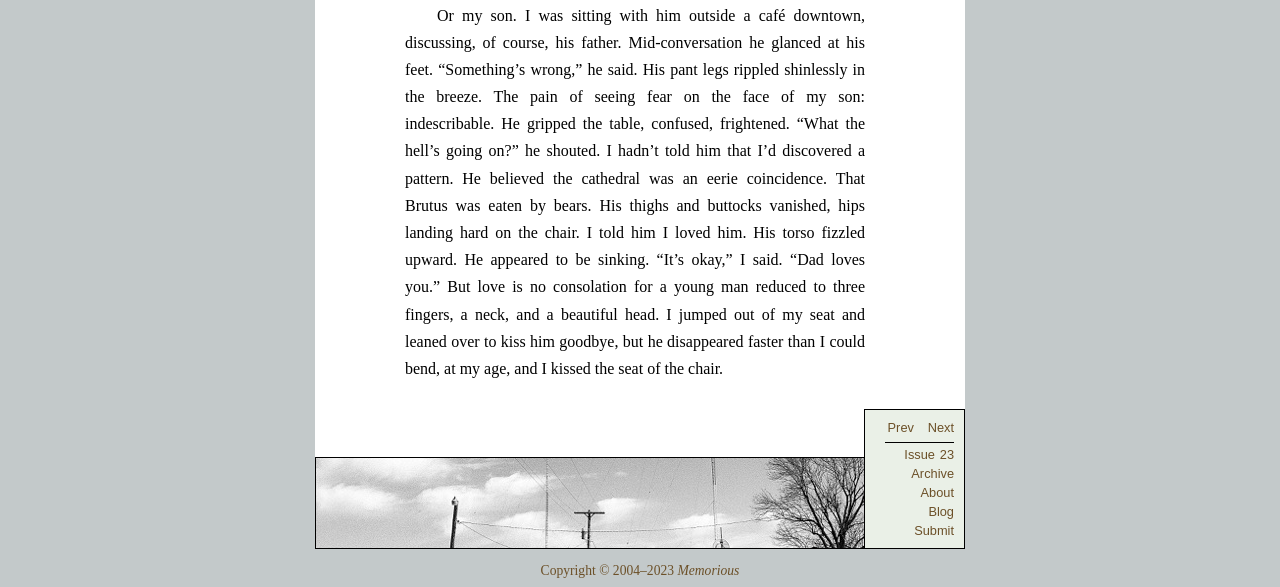Please provide a short answer using a single word or phrase for the question:
What is the location of WABG Radio Station?

North of Greenwood